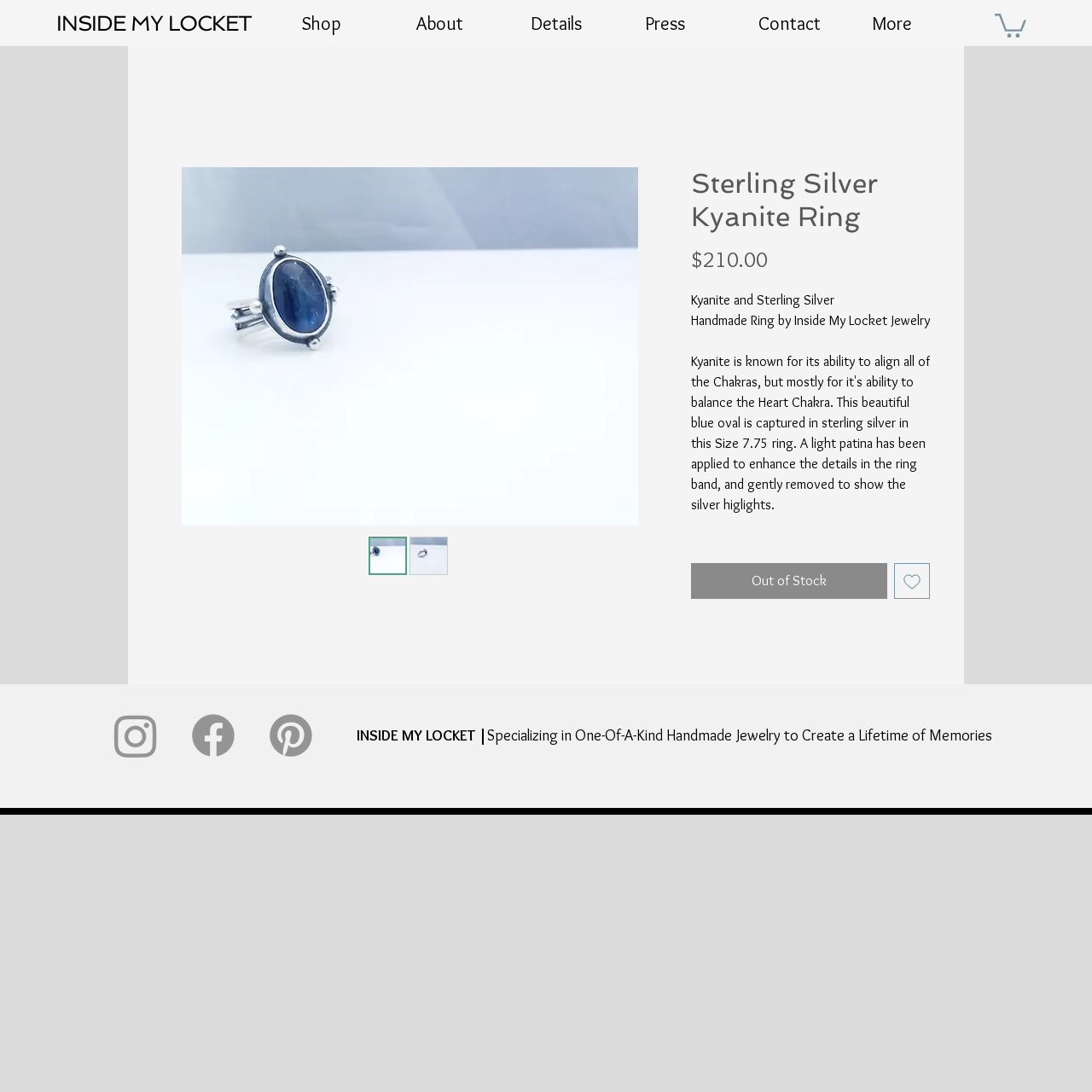Refer to the image and offer a detailed explanation in response to the question: What is the price of the jewelry?

I found the answer by looking at the StaticText element with the text '$210.00' inside the article element, which is a child of the main element.